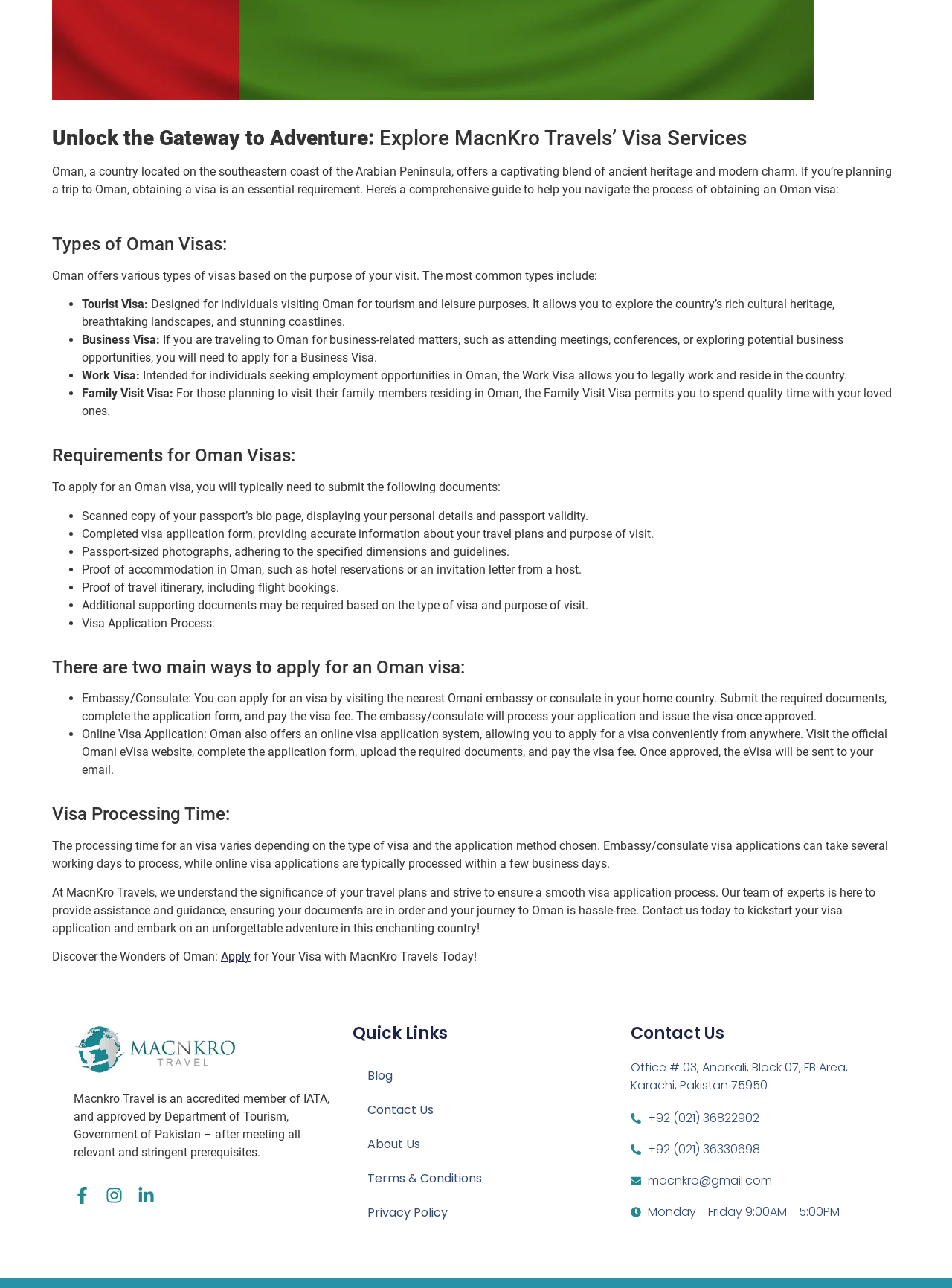Given the element description: "+92 (021) 36330698", predict the bounding box coordinates of this UI element. The coordinates must be four float numbers between 0 and 1, given as [left, top, right, bottom].

[0.663, 0.885, 0.923, 0.899]